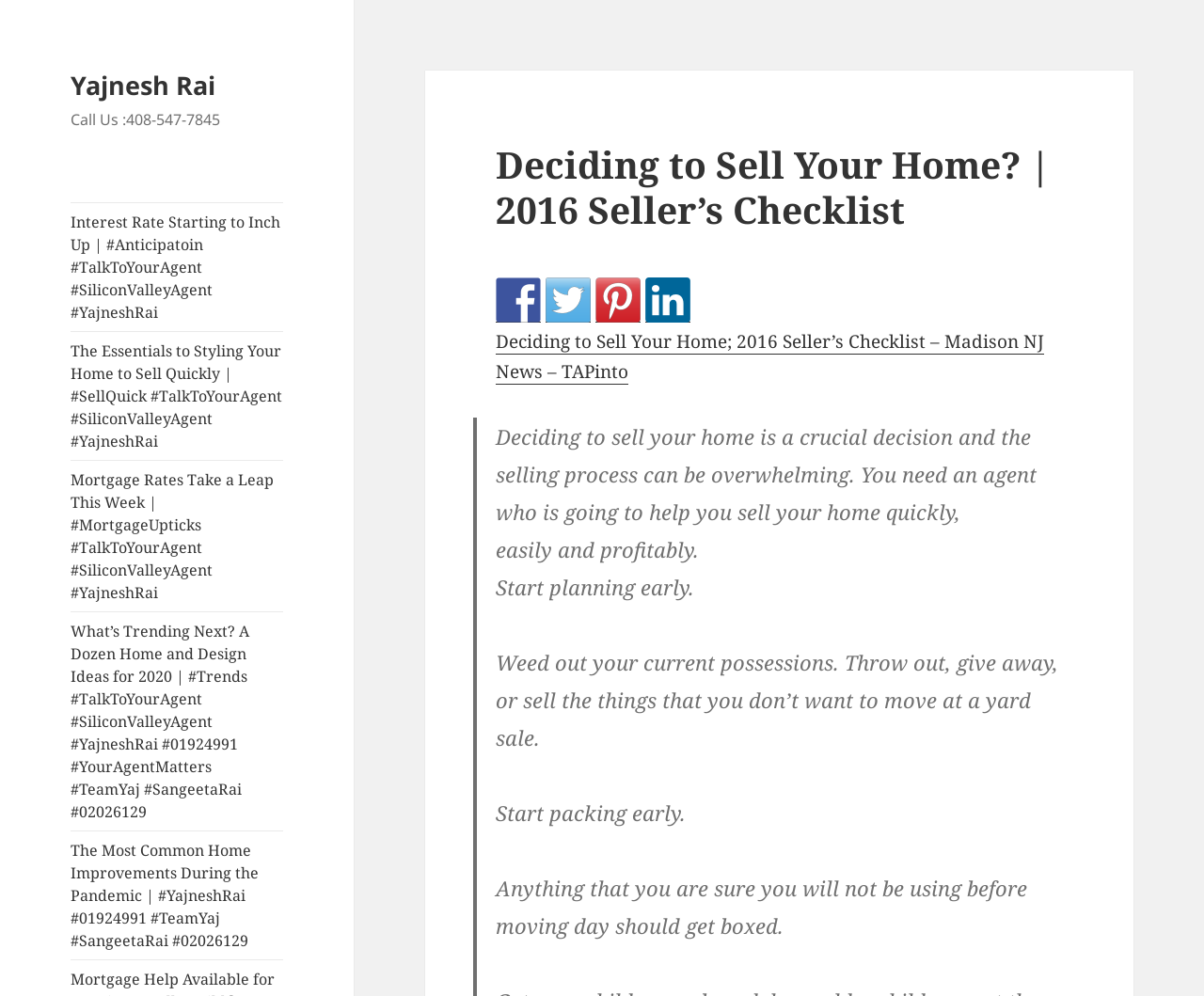Please find the bounding box coordinates of the element that needs to be clicked to perform the following instruction: "Read the article about interest rates". The bounding box coordinates should be four float numbers between 0 and 1, represented as [left, top, right, bottom].

[0.059, 0.204, 0.235, 0.332]